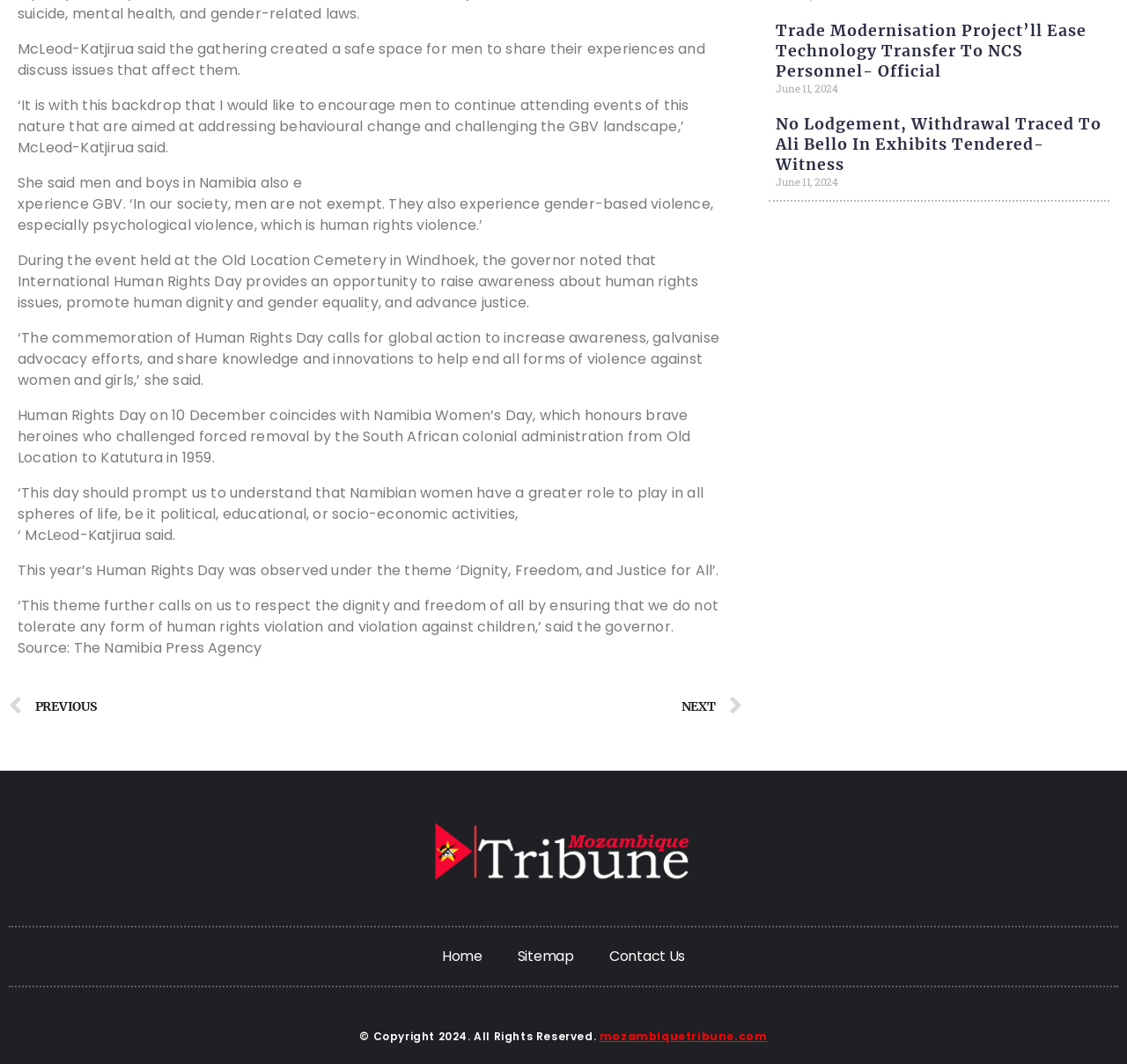Calculate the bounding box coordinates of the UI element given the description: "Contact Us".

[0.525, 0.88, 0.624, 0.918]